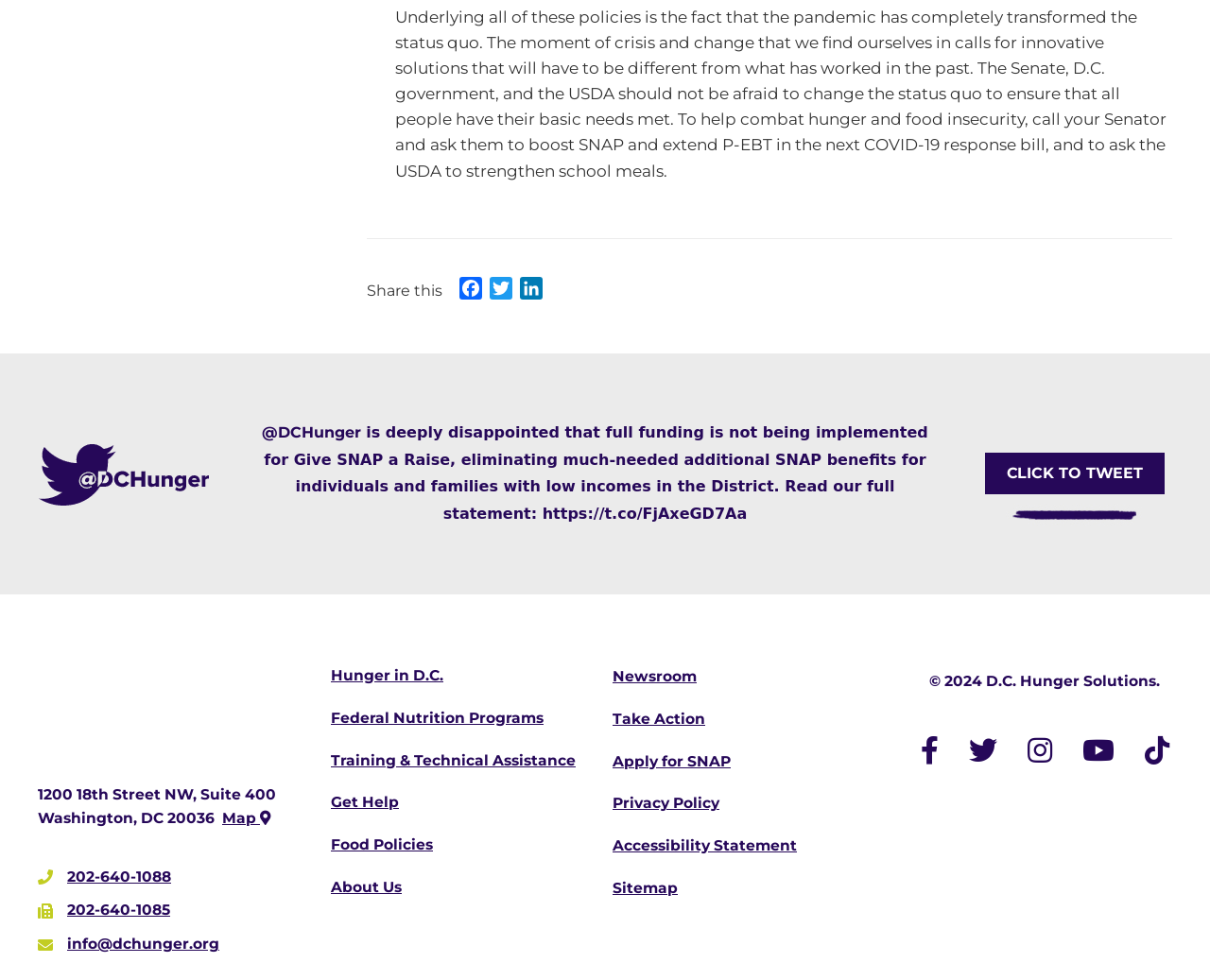Provide the bounding box coordinates of the UI element this sentence describes: "Training & Technical Assistance".

[0.273, 0.751, 0.494, 0.793]